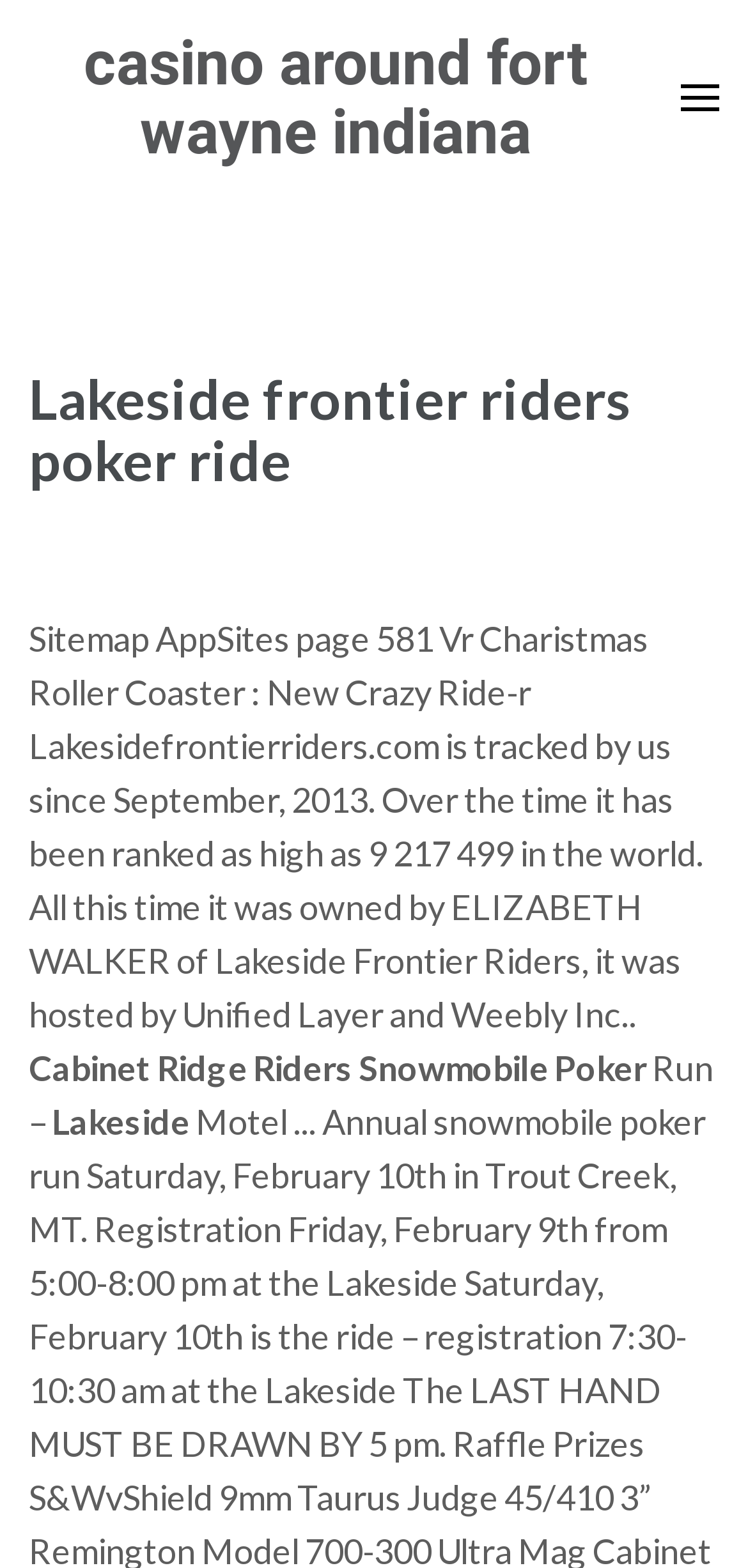What is the topic of the website?
Look at the image and answer the question using a single word or phrase.

Poker ride